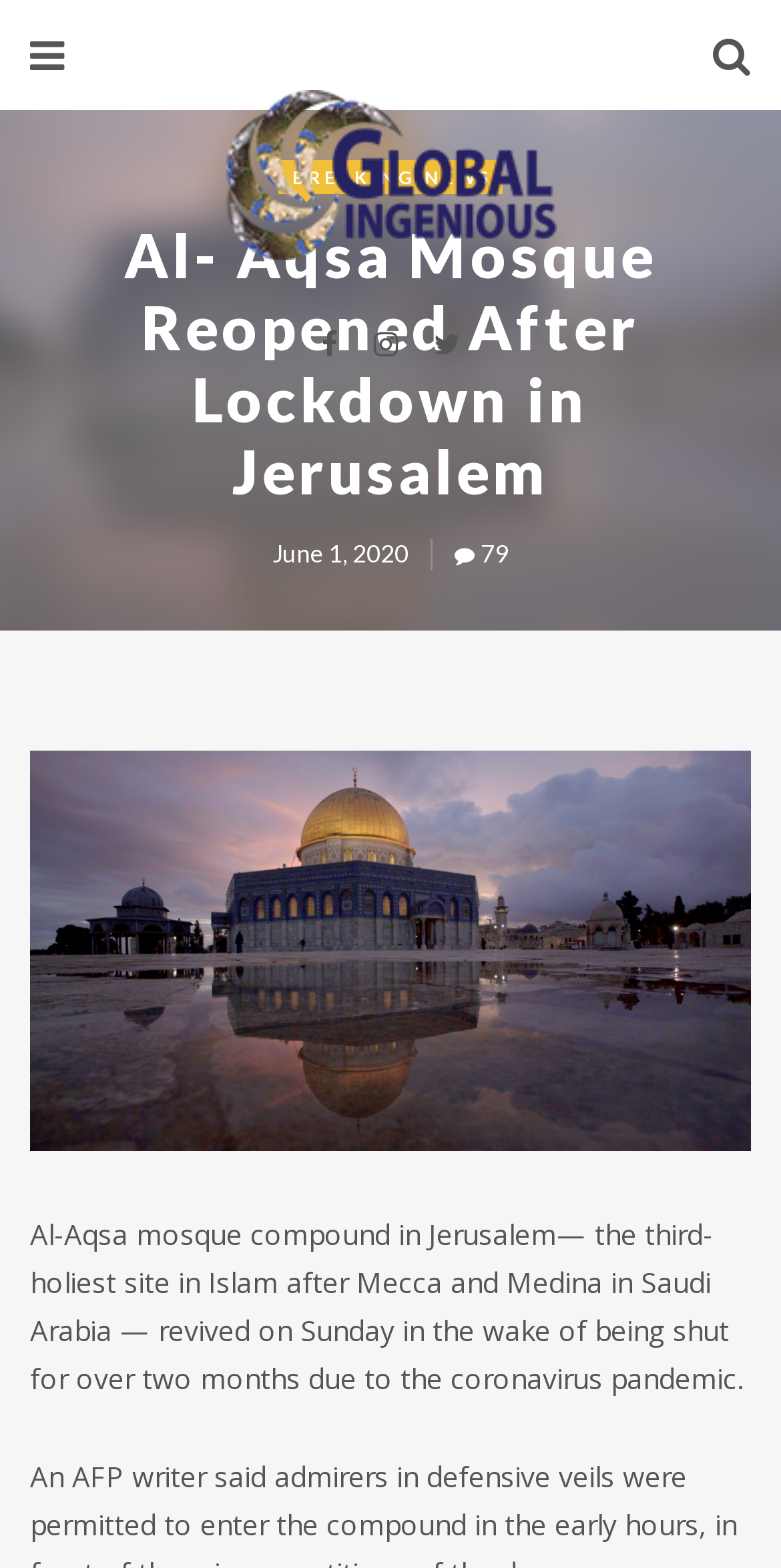What is the reason for the lockdown mentioned in the article?
Give a single word or phrase as your answer by examining the image.

coronavirus pandemic